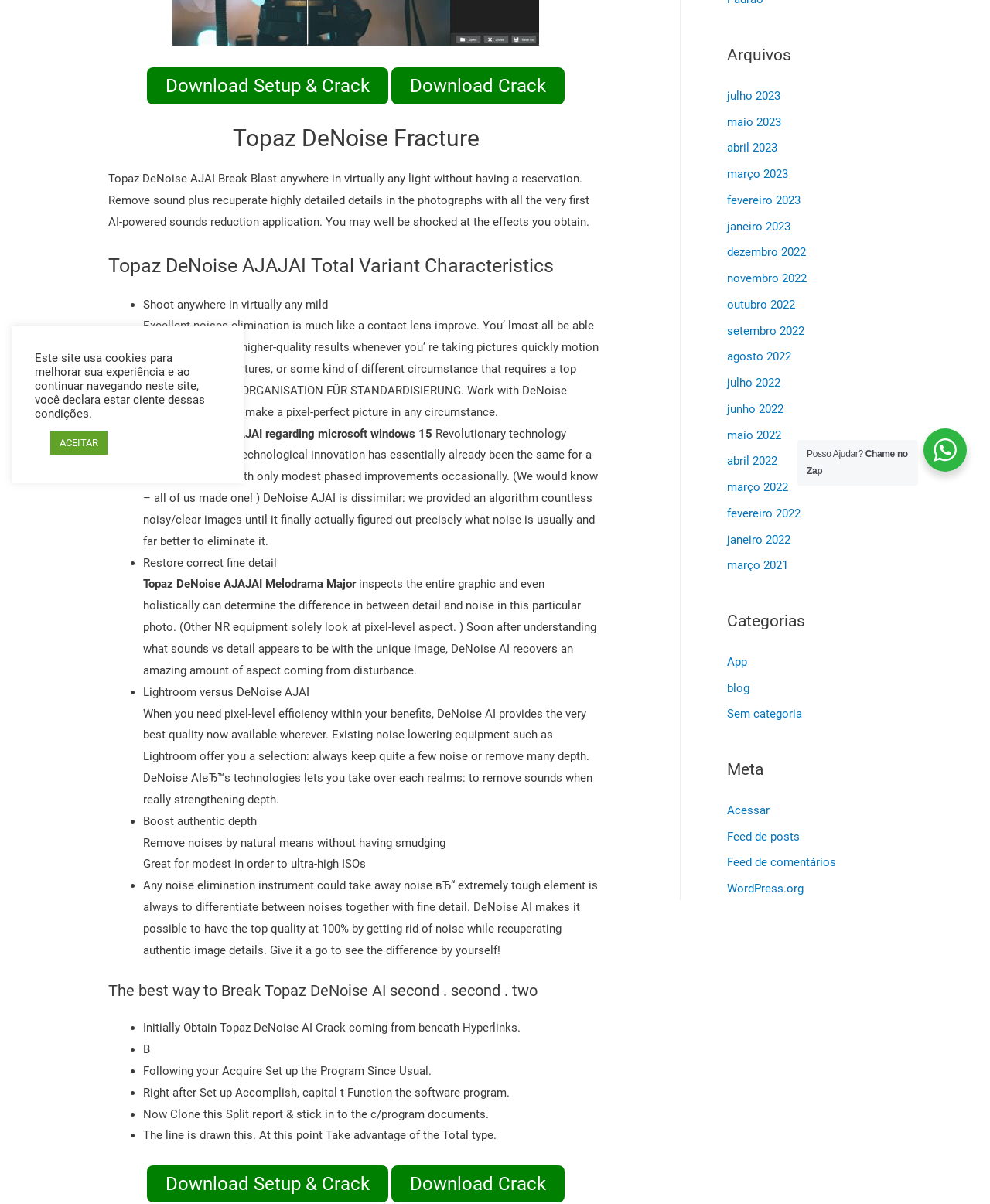Locate and provide the bounding box coordinates for the HTML element that matches this description: "Download Setup & Crack".

[0.148, 0.056, 0.392, 0.087]